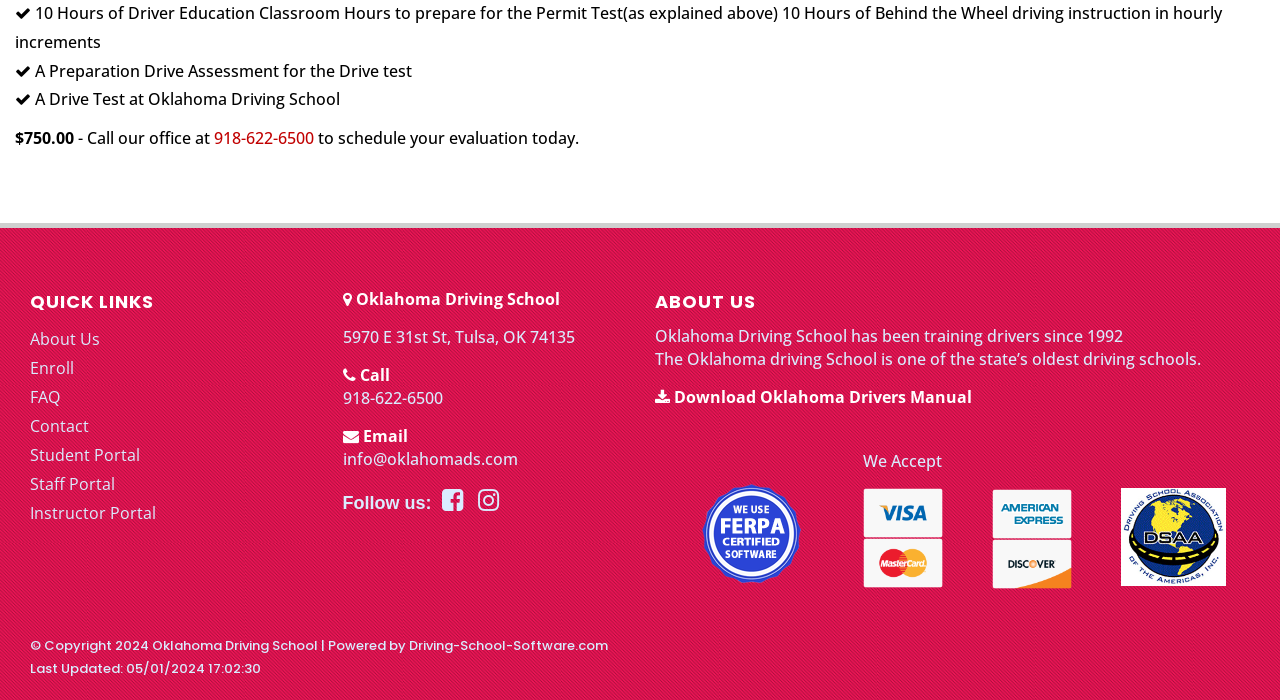Locate the UI element that matches the description 918-622-6500 in the webpage screenshot. Return the bounding box coordinates in the format (top-left x, top-left y, bottom-right x, bottom-right y), with values ranging from 0 to 1.

[0.167, 0.182, 0.245, 0.213]